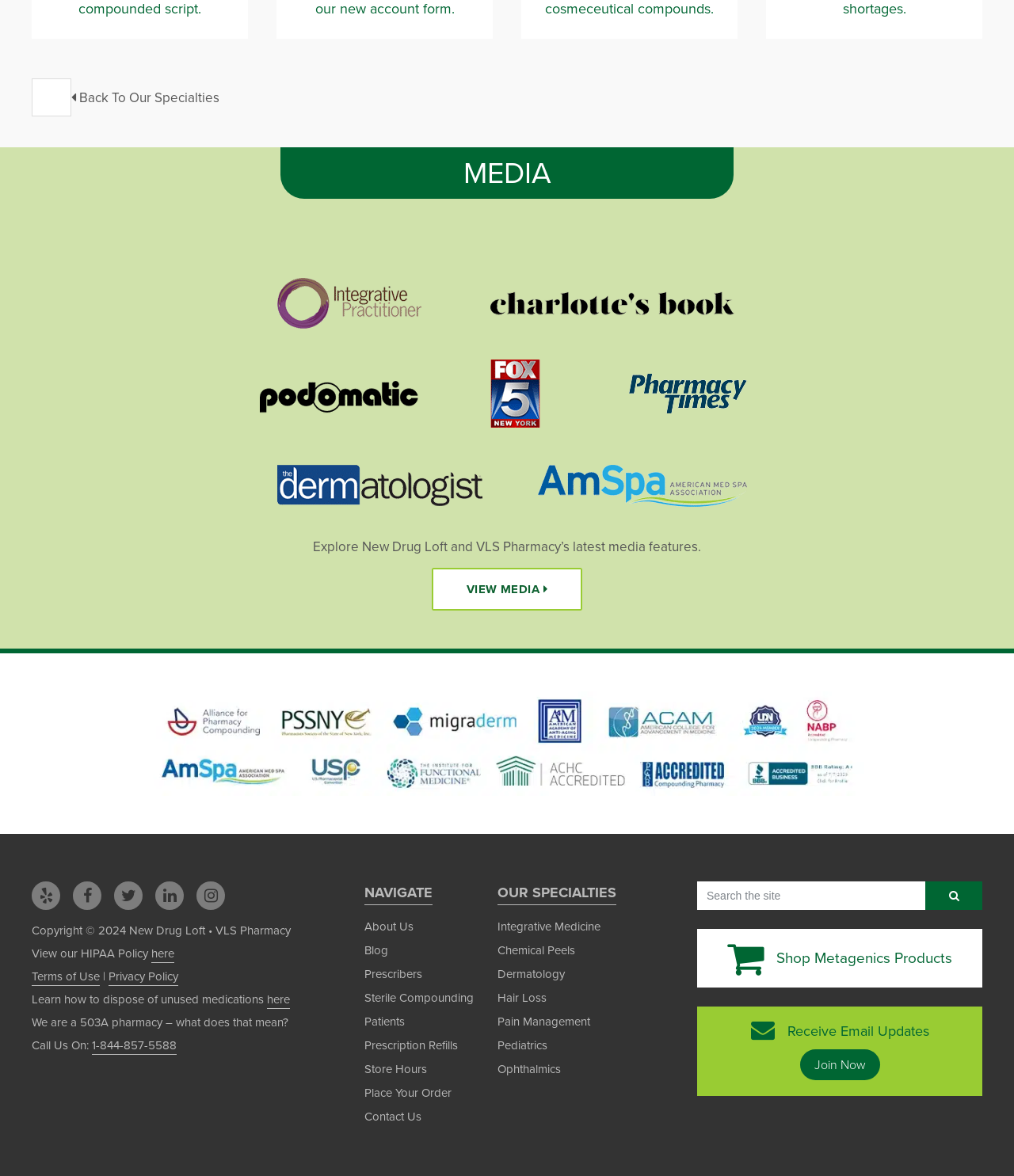Predict the bounding box coordinates of the area that should be clicked to accomplish the following instruction: "Explore New Drug Loft and VLS Pharmacy Licenses". The bounding box coordinates should consist of four float numbers between 0 and 1, i.e., [left, top, right, bottom].

[0.031, 0.588, 0.969, 0.677]